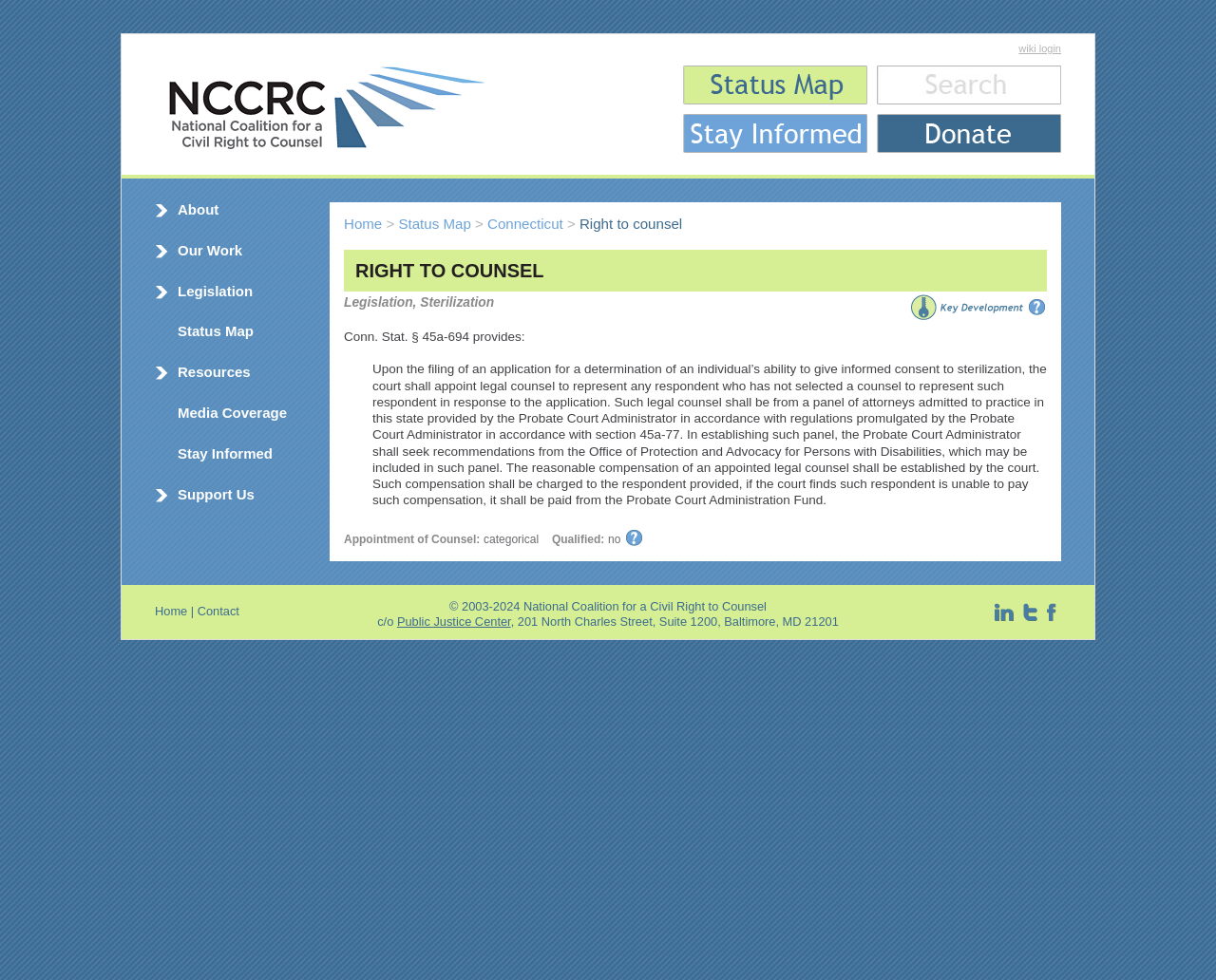Show me the bounding box coordinates of the clickable region to achieve the task as per the instruction: "search for something".

[0.721, 0.067, 0.873, 0.107]